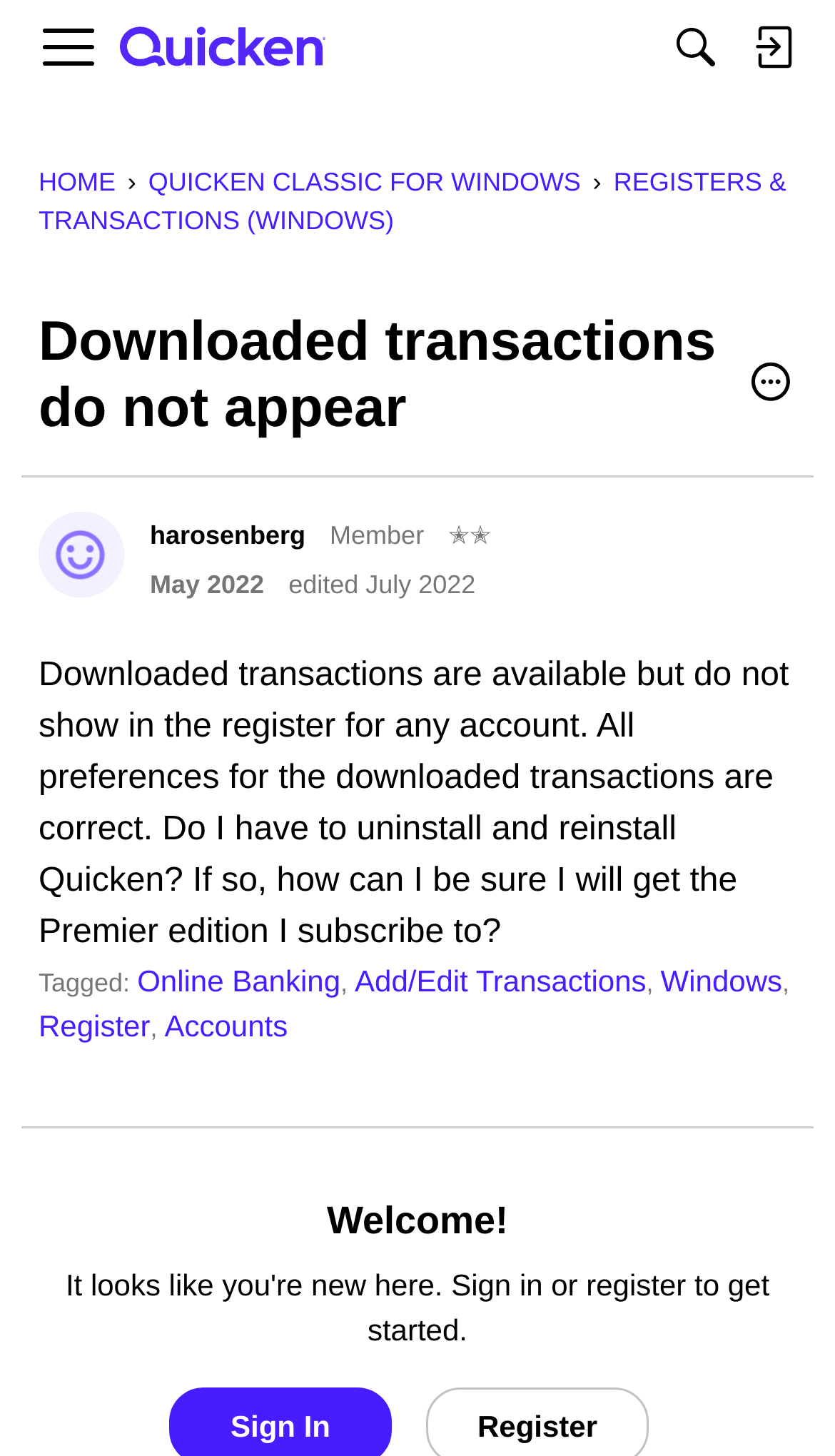What is the position of the 'Search' button?
Refer to the screenshot and answer in one word or phrase.

Top right